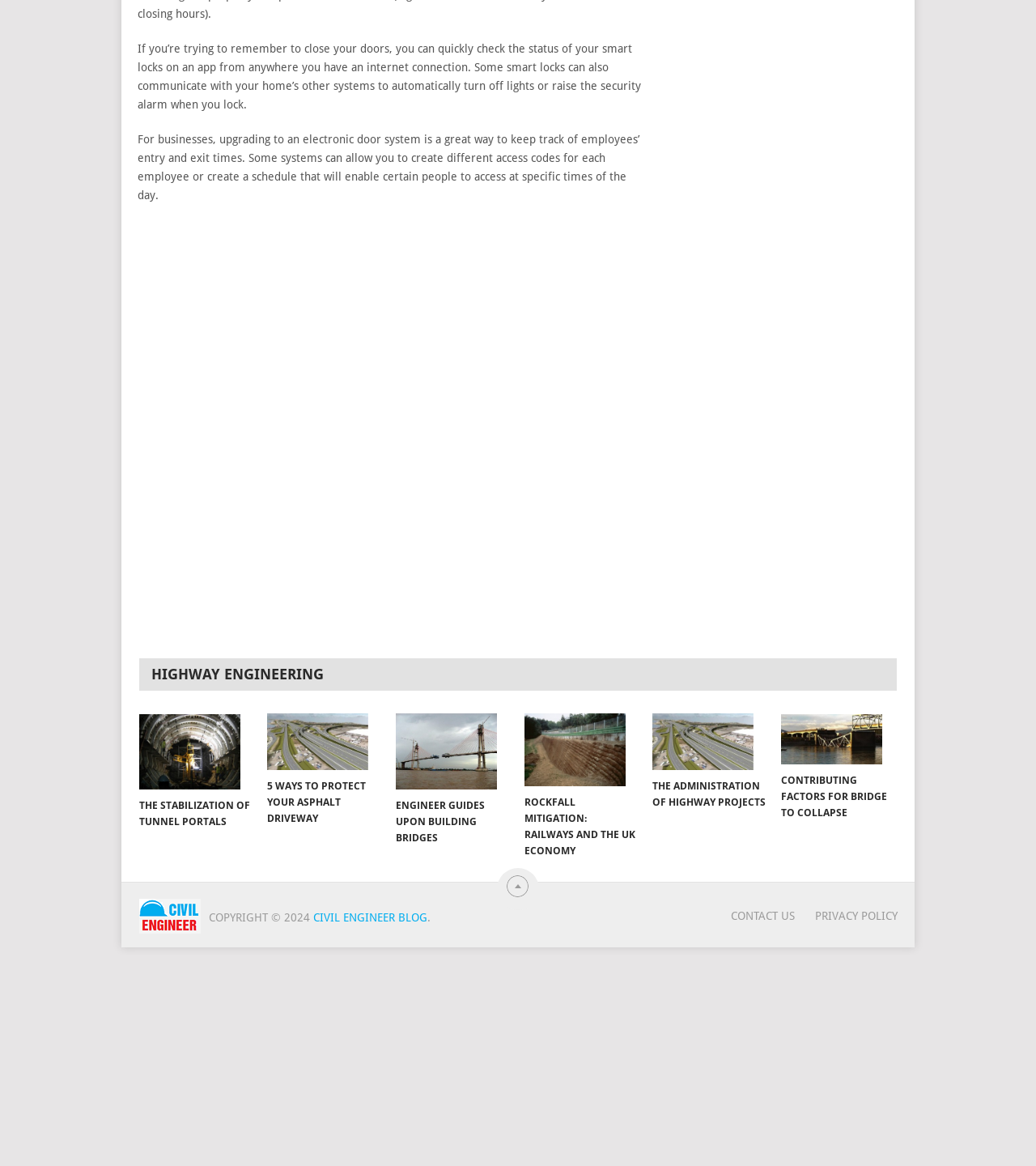Determine the bounding box coordinates of the clickable element to achieve the following action: 'Read about Training and Gear Information'. Provide the coordinates as four float values between 0 and 1, formatted as [left, top, right, bottom].

None